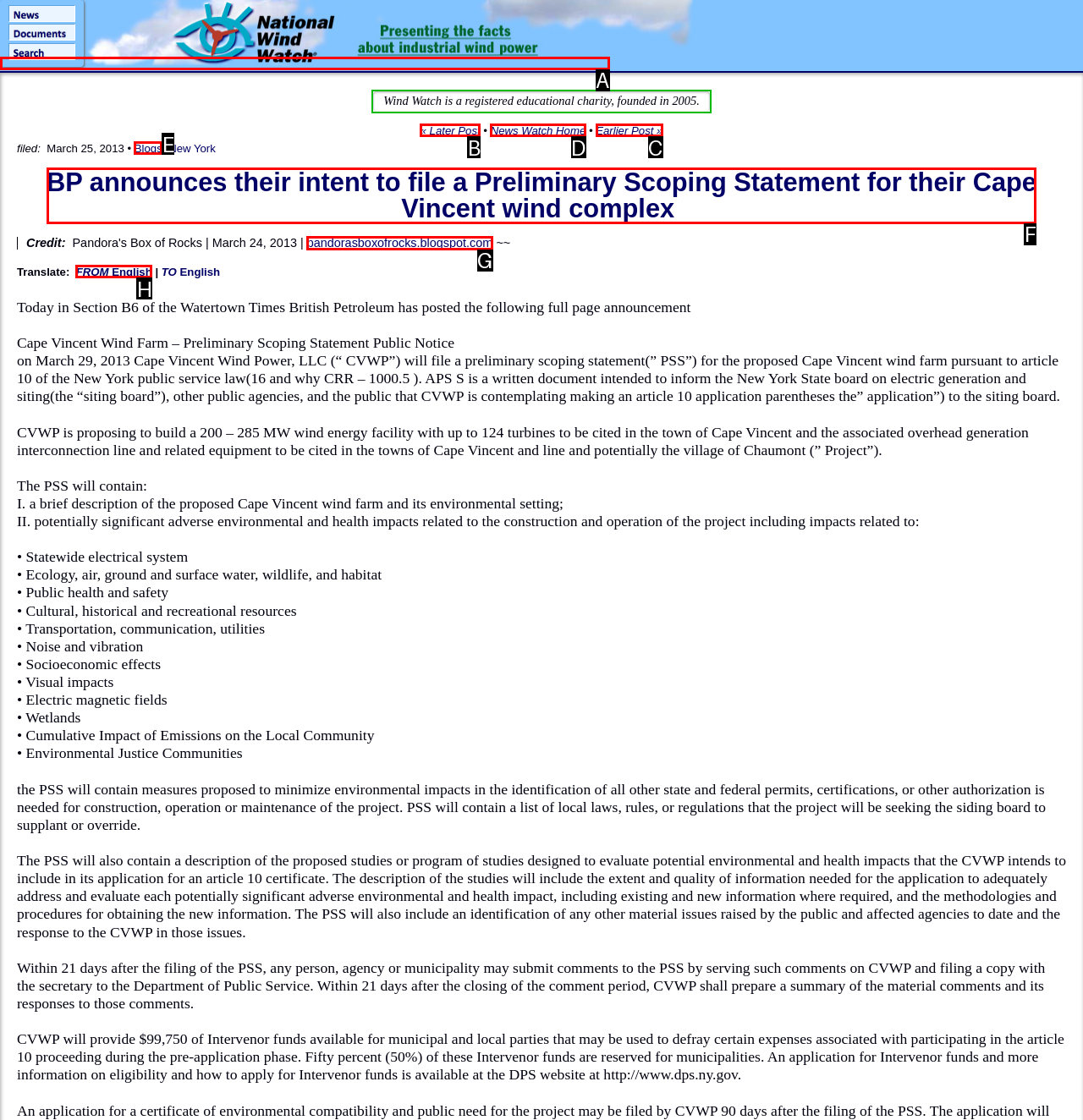Identify which lettered option completes the task: Visit the 'News Watch Home' page. Provide the letter of the correct choice.

D